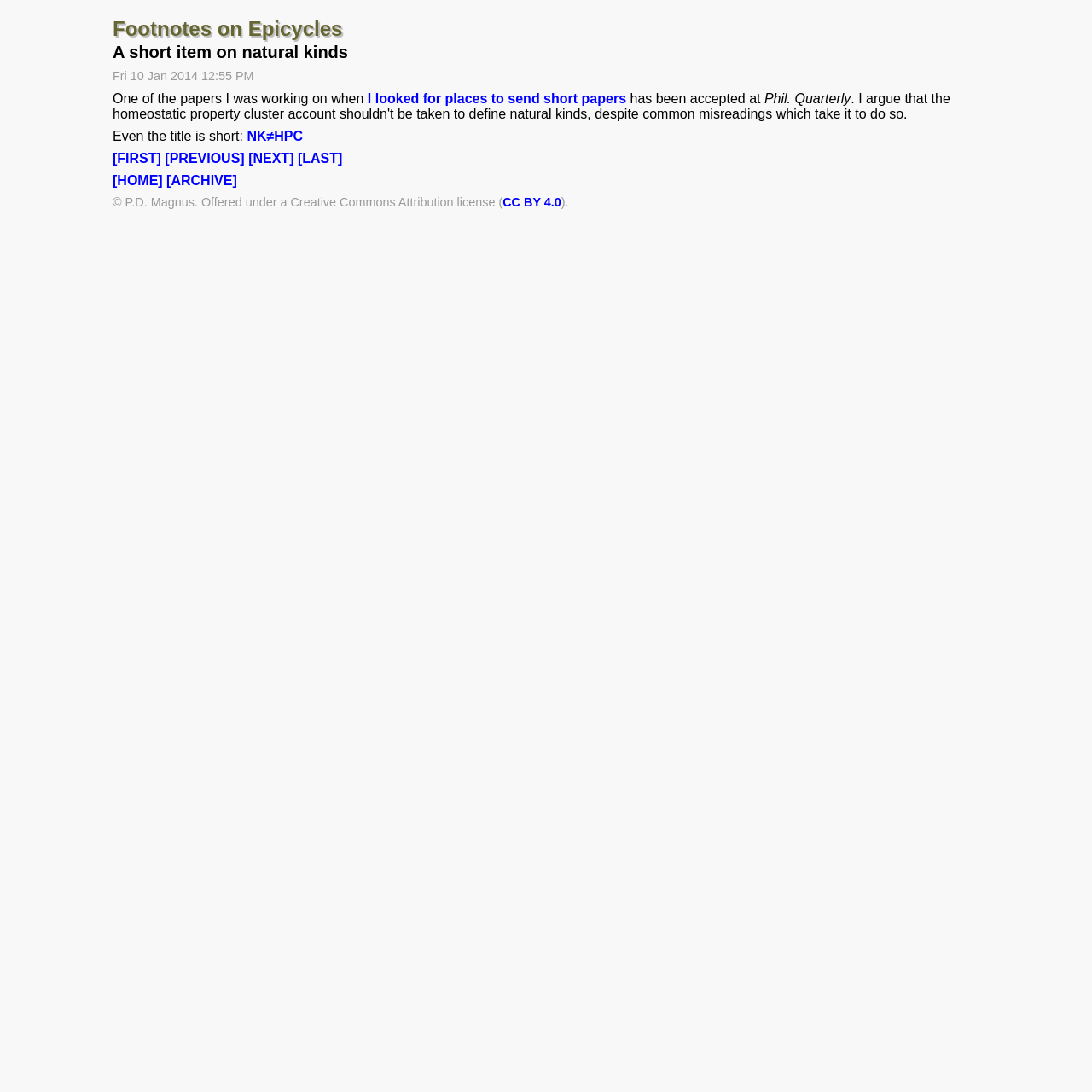What is the title of the first post on the page? Please answer the question using a single word or phrase based on the image.

Footnotes on Epicycles